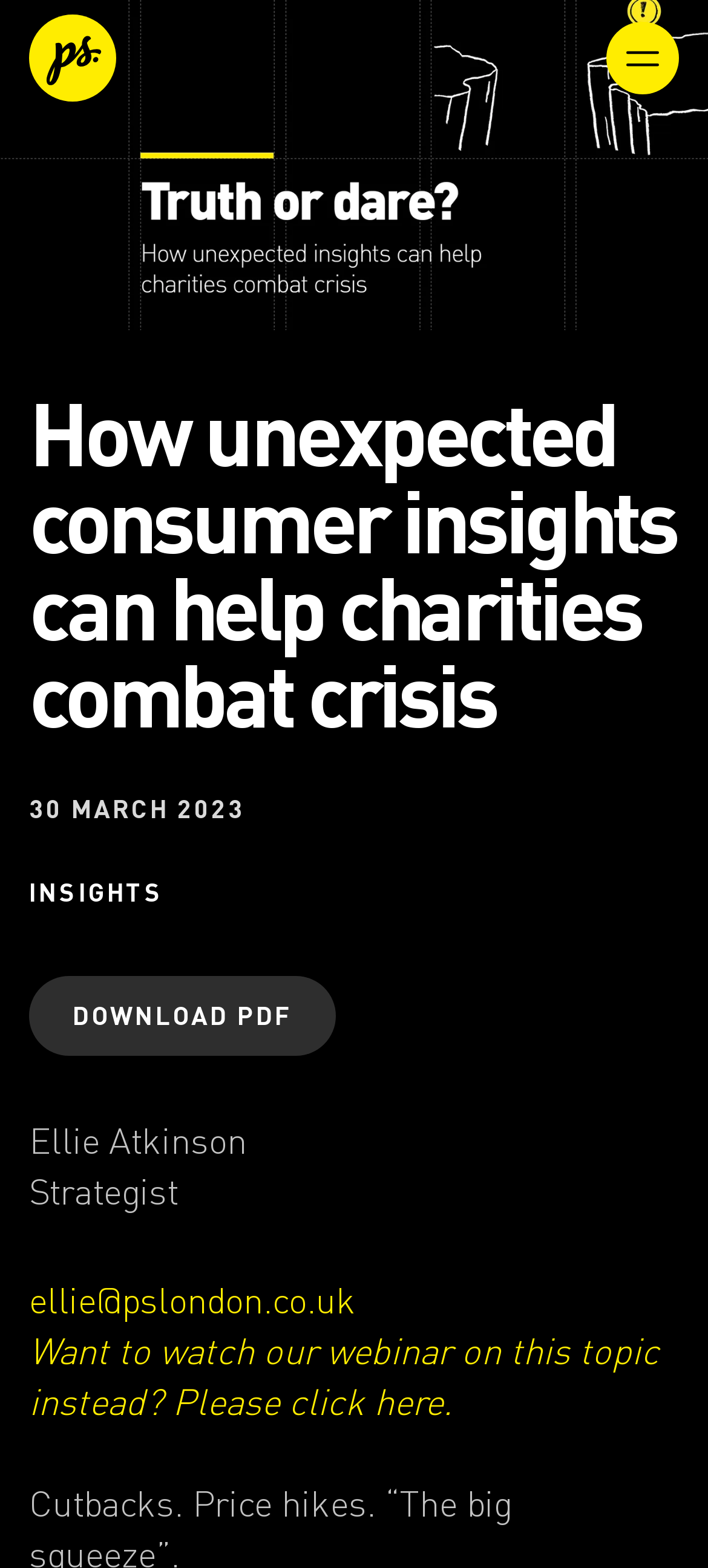What is the alternative way to access the whitepaper content?
Can you give a detailed and elaborate answer to the question?

According to the link with bounding box coordinates [0.041, 0.846, 0.931, 0.908], an alternative way to access the whitepaper content is to watch the webinar on the same topic, as indicated by the text 'Want to watch our webinar on this topic instead? Please click here.'